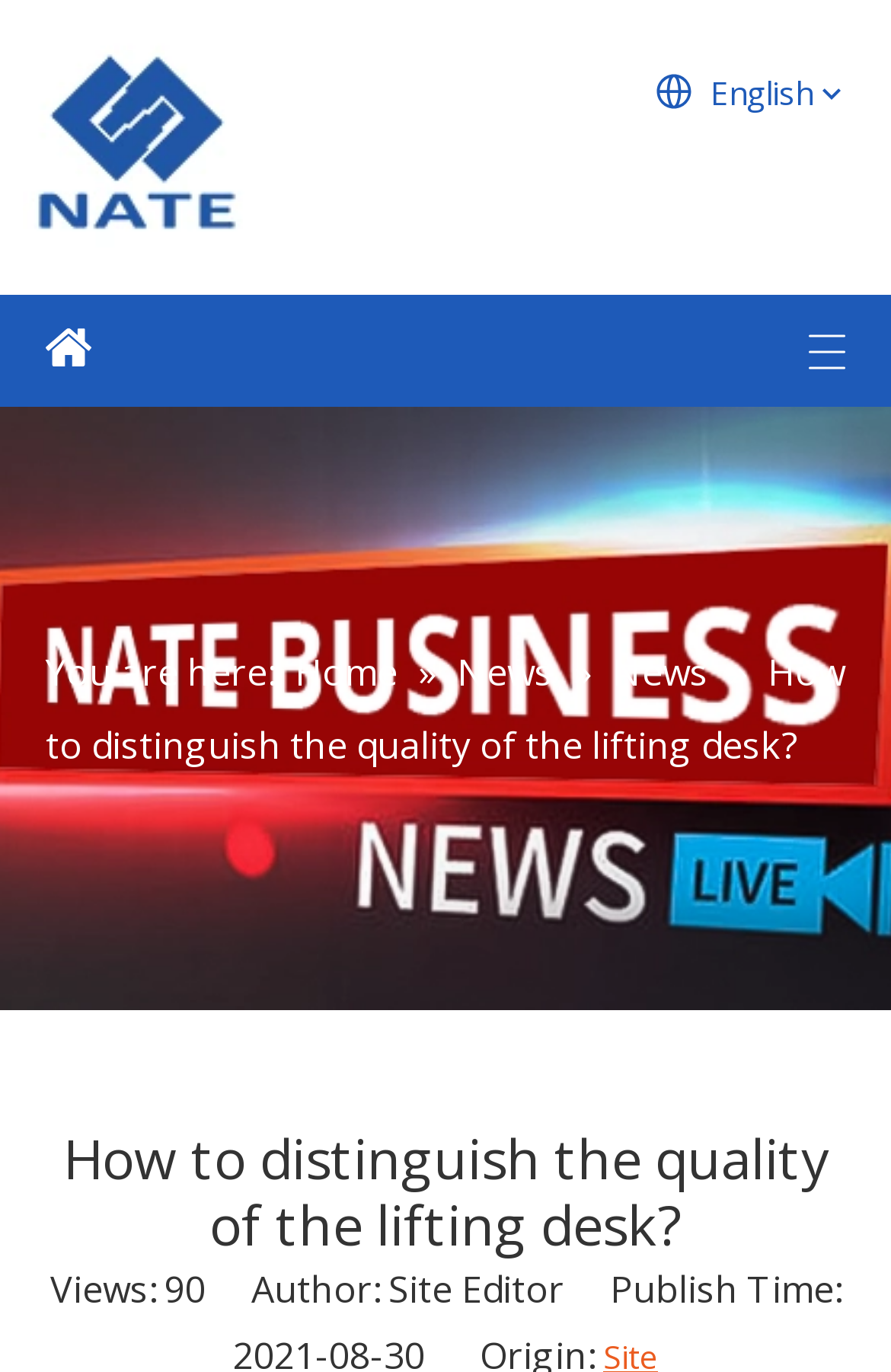Find the coordinates for the bounding box of the element with this description: "Home".

[0.331, 0.471, 0.456, 0.508]